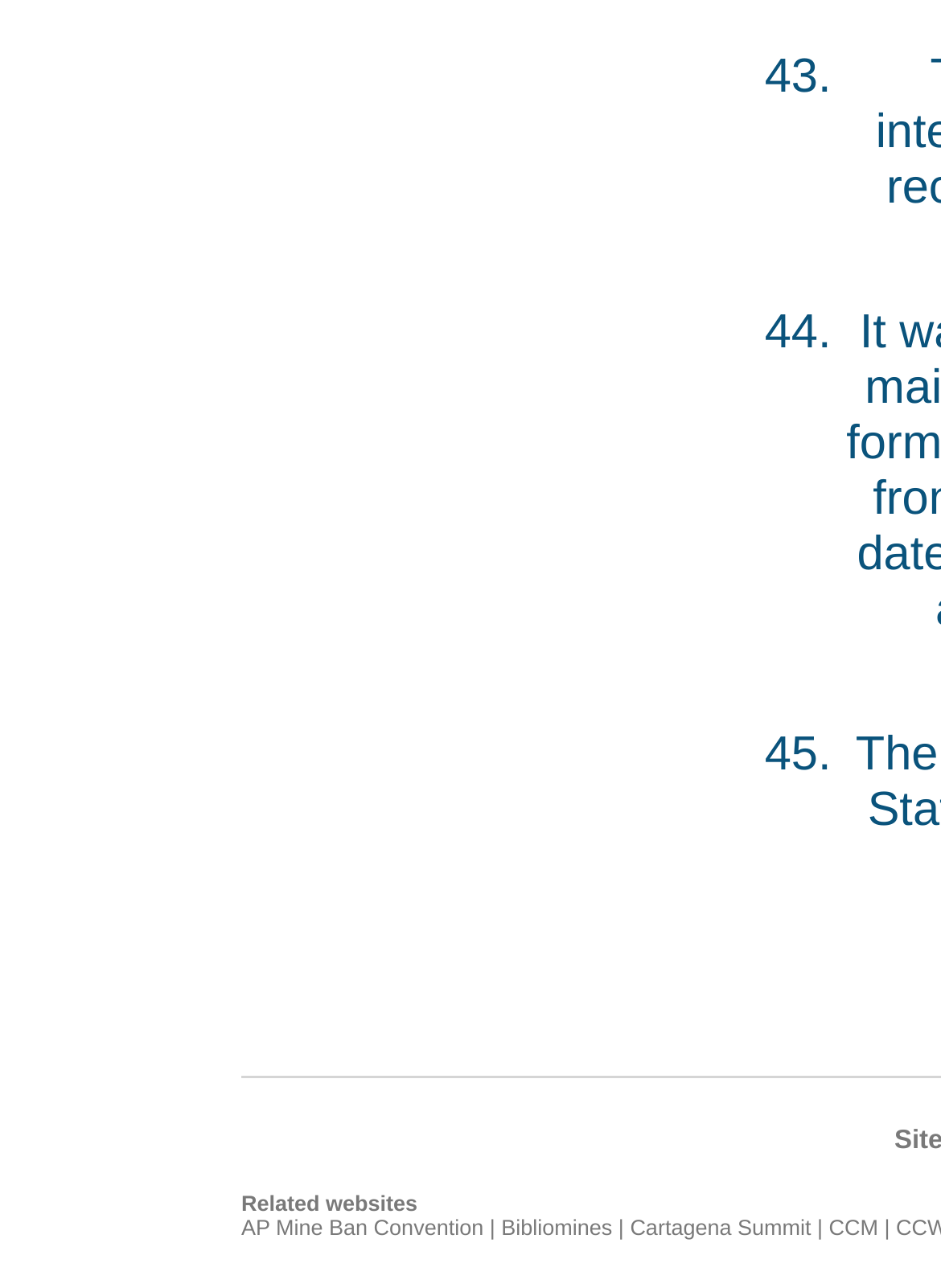Using the webpage screenshot, locate the HTML element that fits the following description and provide its bounding box: "Cartagena Summit".

[0.67, 0.944, 0.862, 0.963]